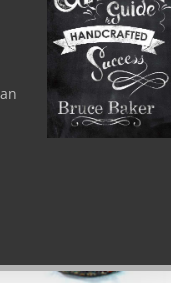What is the author's expertise?
Using the image, elaborate on the answer with as much detail as possible.

The author, Bruce Baker, has extensive experience in running numerous workshops dedicated to fostering craftsmanship and artistic skills, which reflects his expertise in these areas.